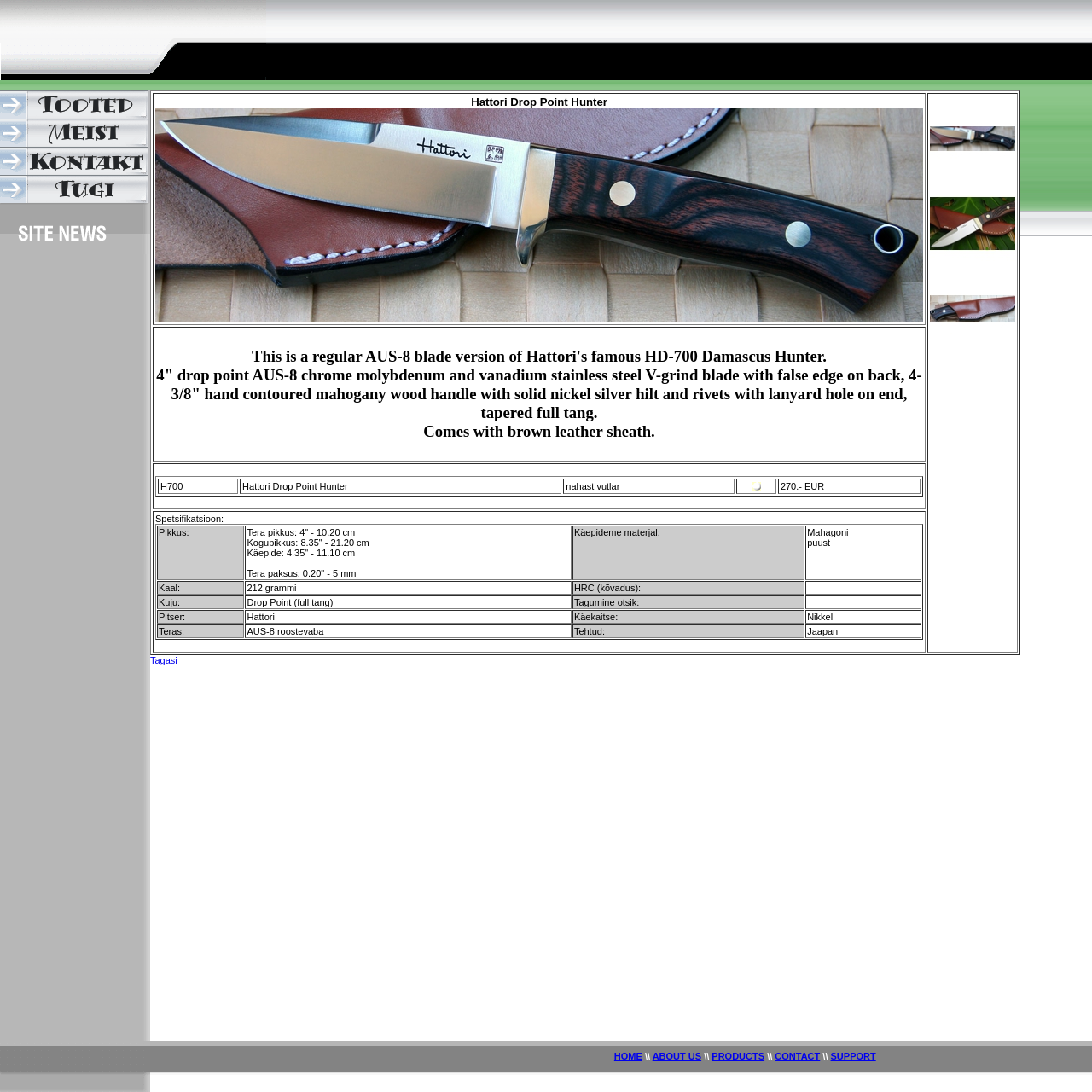Can you find the bounding box coordinates for the element that needs to be clicked to execute this instruction: "Click on News"? The coordinates should be given as four float numbers between 0 and 1, i.e., [left, top, right, bottom].

[0.0, 0.225, 0.138, 0.234]